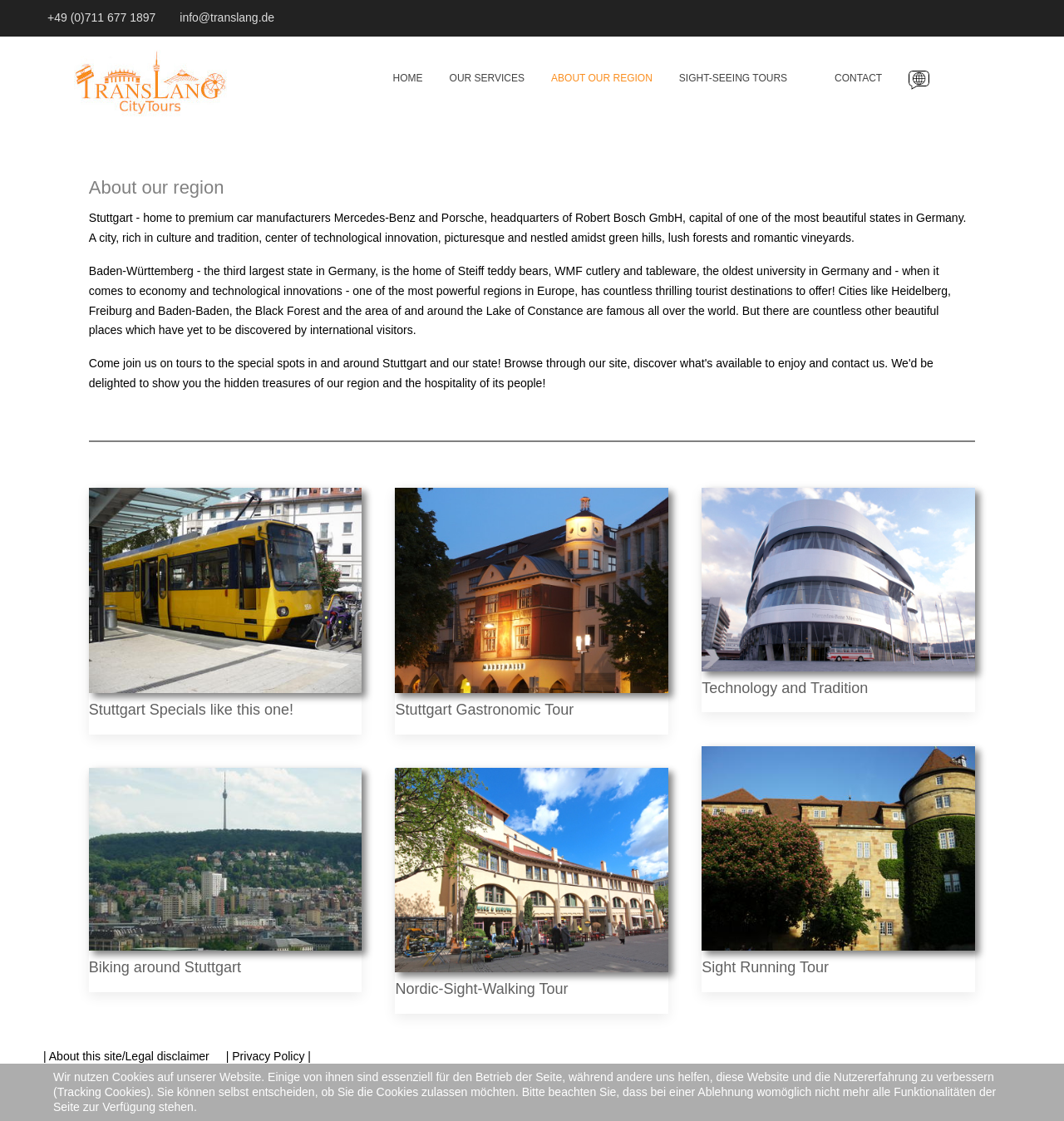Based on the element description, predict the bounding box coordinates (top-left x, top-left y, bottom-right x, bottom-right y) for the UI element in the screenshot: | Privacy Policy |

[0.212, 0.936, 0.292, 0.948]